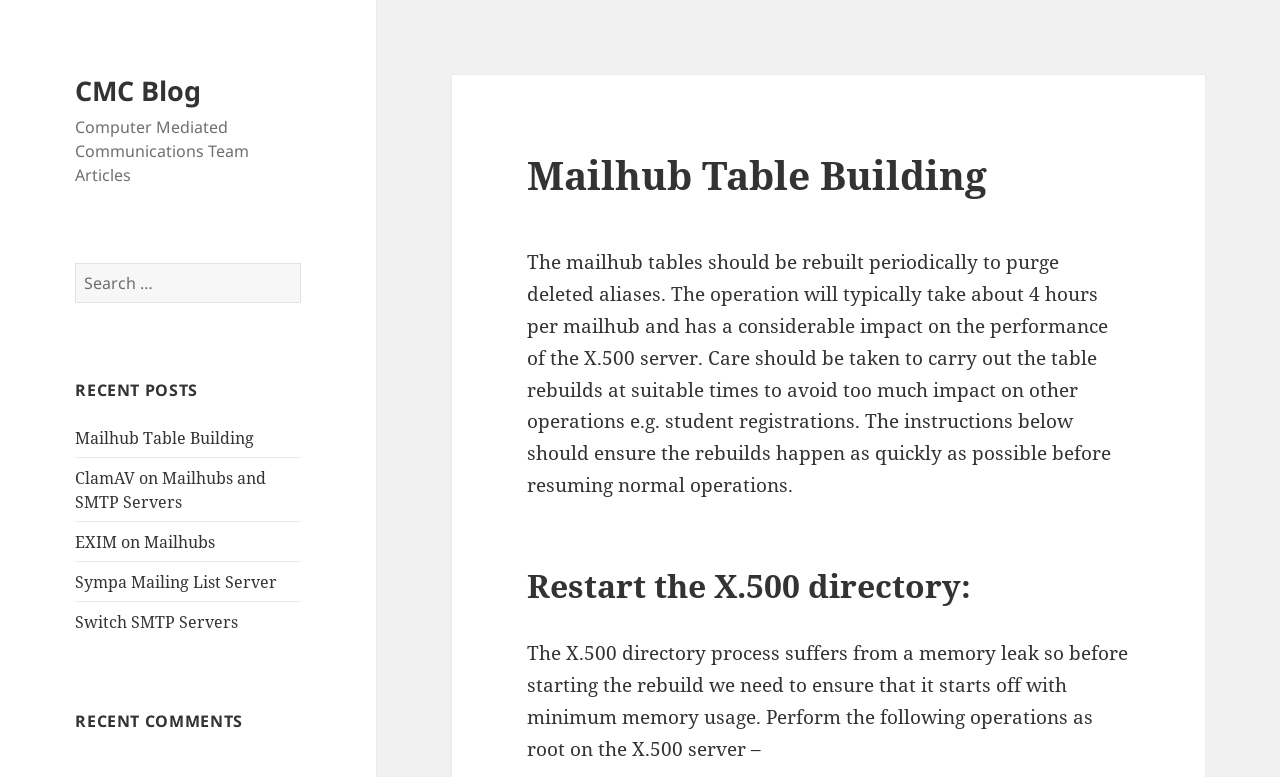Use a single word or phrase to answer this question: 
How long does rebuilding mailhub tables take?

4 hours